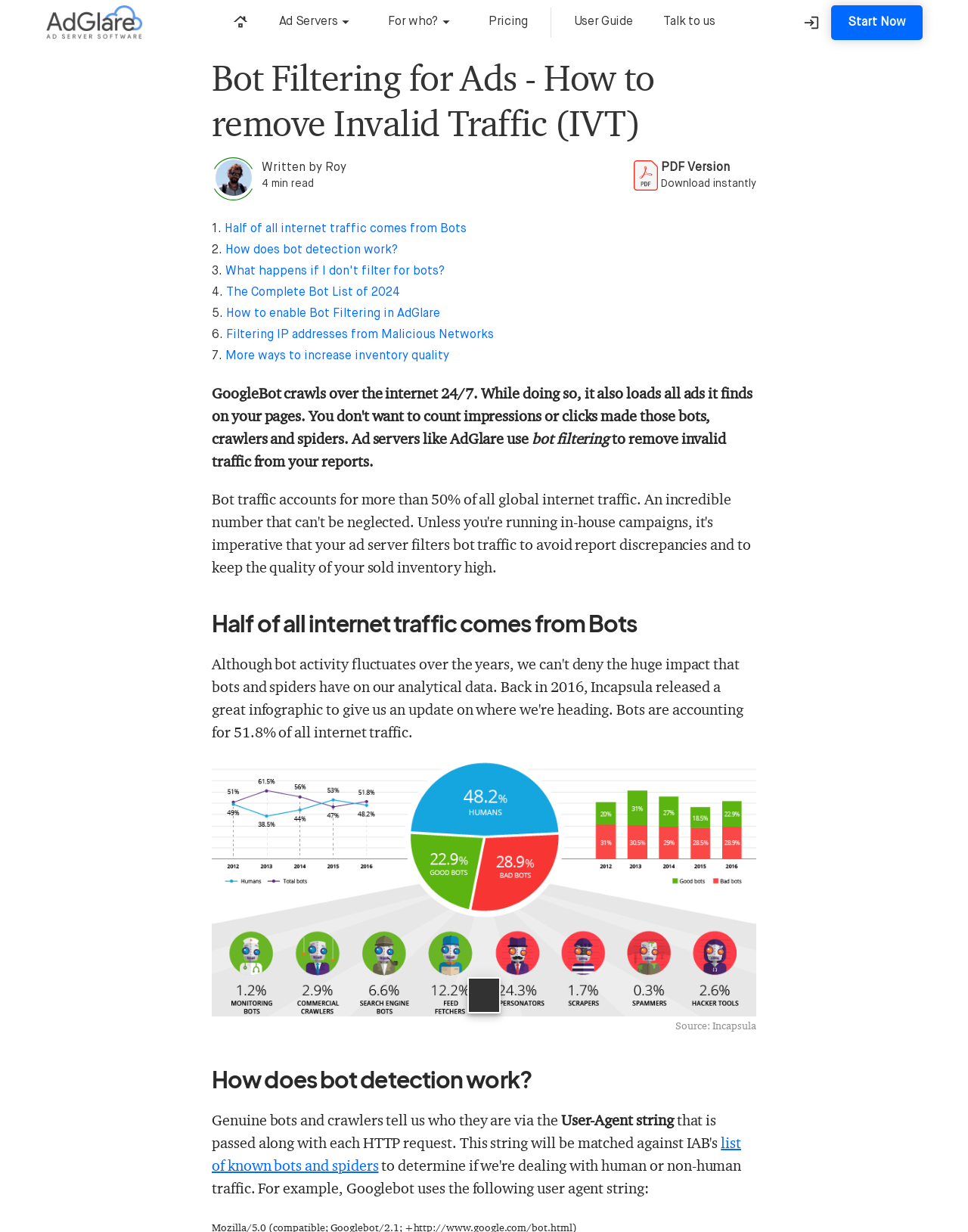Explain the webpage in detail, including its primary components.

This webpage is about bot filtering for ads, specifically how to remove invalid traffic from reports. At the top, there is a logo of AdGlare Ad Server, followed by a navigation menu with links to "roofing", "Pricing", "User Guide", and "Talk to us". On the right side of the navigation menu, there is a login button and a "Start Now" button.

Below the navigation menu, there is a heading that reads "Bot Filtering for Ads - How to remove Invalid Traffic (IVT)". Next to the heading, there is an image of a person named Roy, who is the author of the article. The article is divided into sections, each with a numbered title and a brief description.

The first section starts with the statement "Half of all internet traffic comes from Bots" and provides a statistic that 51.8% of all internet traffic is from bots, citing a report from Incapsula. The section also includes an image of a bot traffic report from 2016.

The subsequent sections discuss how bot detection works, including the use of User-Agent strings to identify genuine bots and crawlers. There is also a link to a list of known bots and spiders. The article concludes with a section on how to enable bot filtering in AdGlare and ways to increase inventory quality.

On the right side of the article, there is a table of contents with links to each section, as well as a button to download a PDF version of the article.